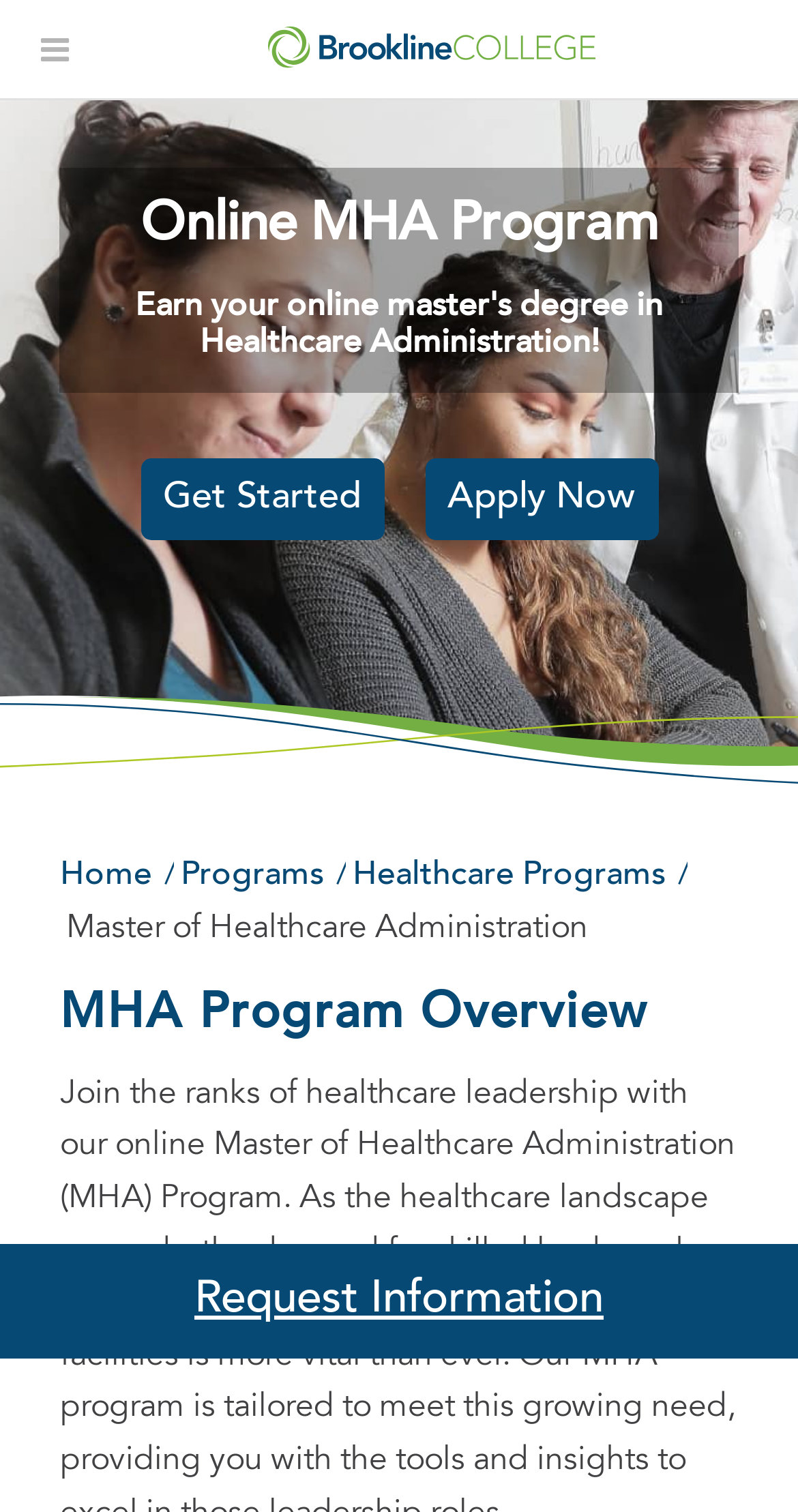How many calls-to-action are on the page?
From the image, respond with a single word or phrase.

3